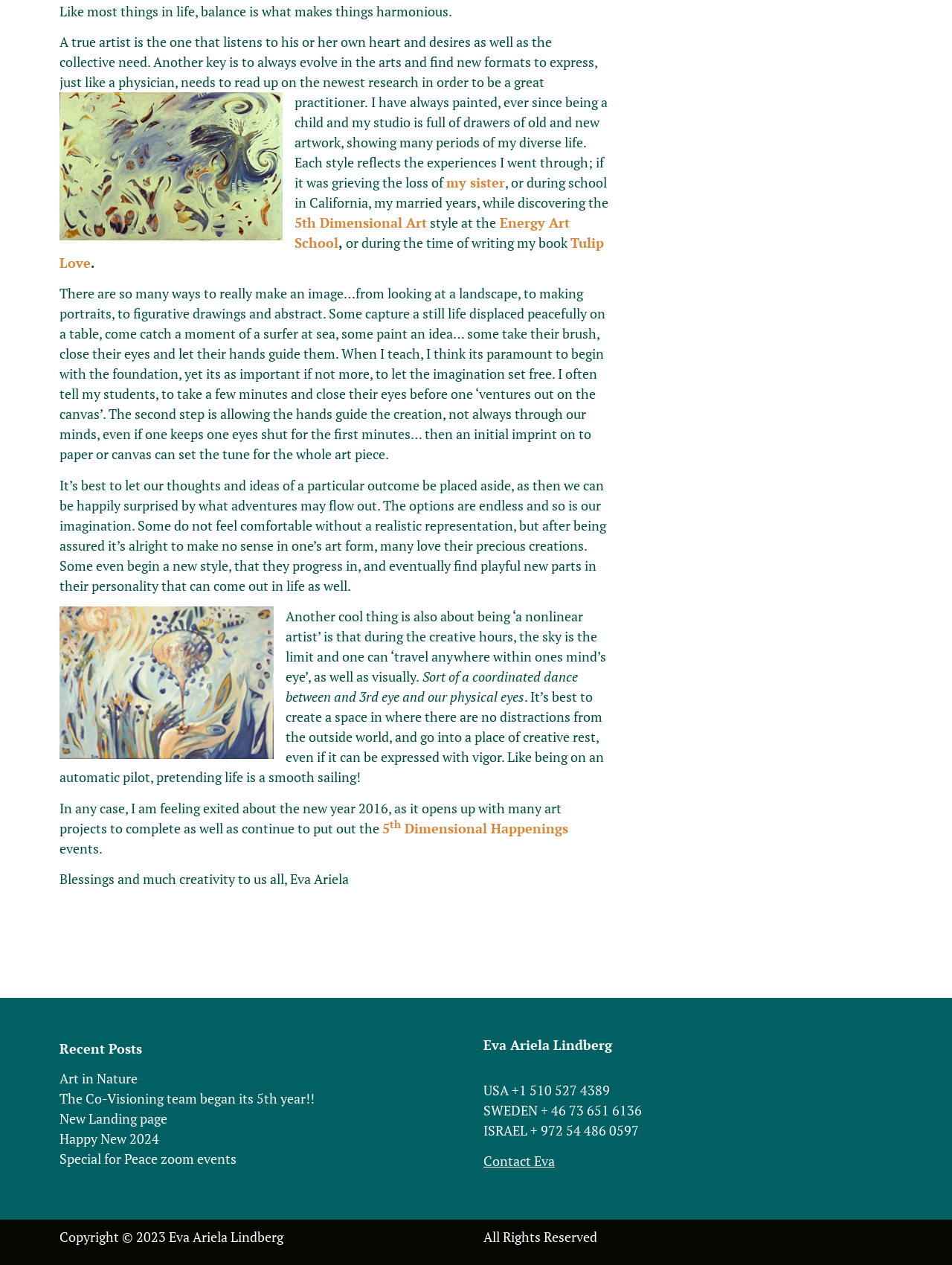Given the element description: "The Short Fat Kid", predict the bounding box coordinates of the UI element it refers to, using four float numbers between 0 and 1, i.e., [left, top, right, bottom].

None